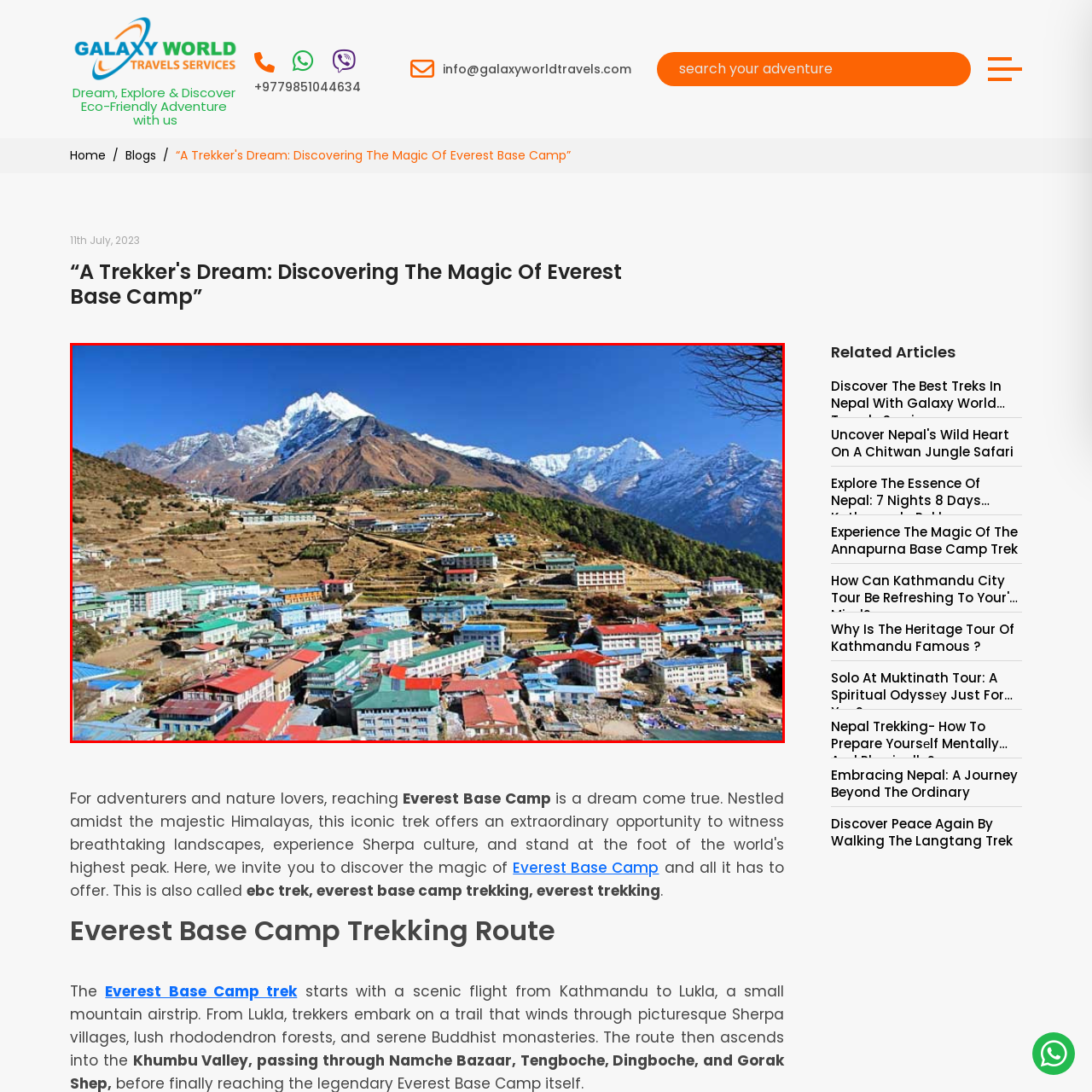What is the purpose of this setting for adventurers?
Look closely at the image within the red bounding box and respond to the question with one word or a brief phrase.

Gateway to Everest Base Camp